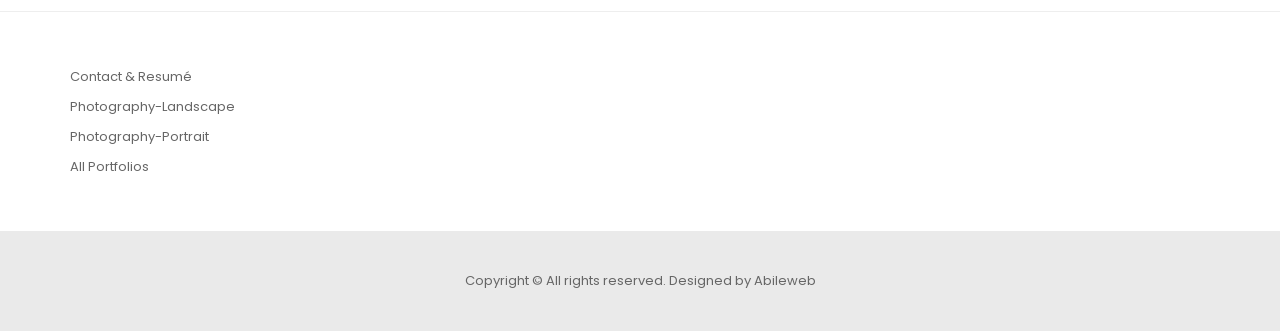Please use the details from the image to answer the following question comprehensively:
What is the contact information for?

I found a link in the footer section of the webpage labeled 'Contact & Resumé', which suggests that the contact information is related to the resumé.